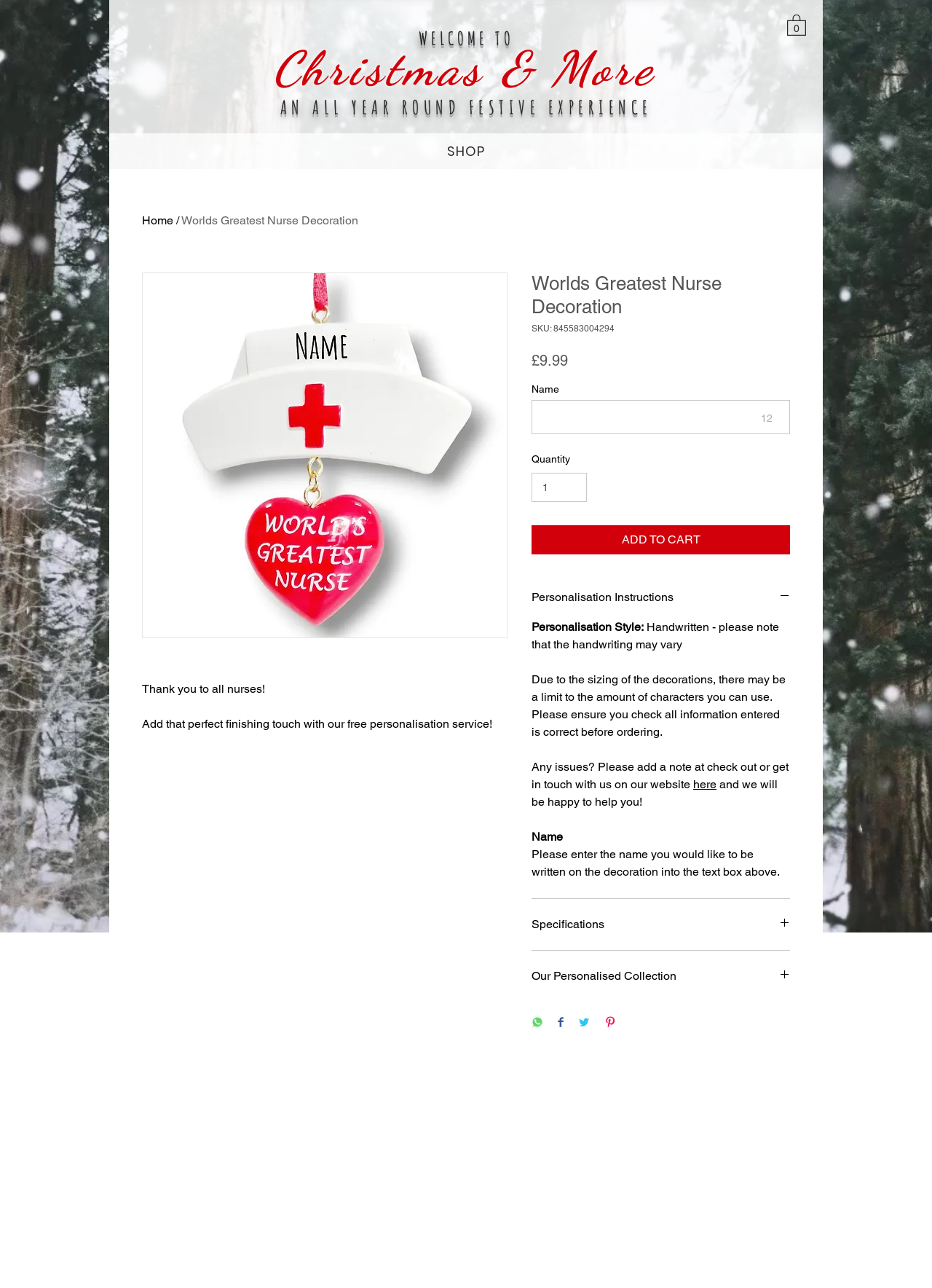Please determine the bounding box coordinates of the section I need to click to accomplish this instruction: "Enter name in the text box".

[0.57, 0.31, 0.848, 0.337]